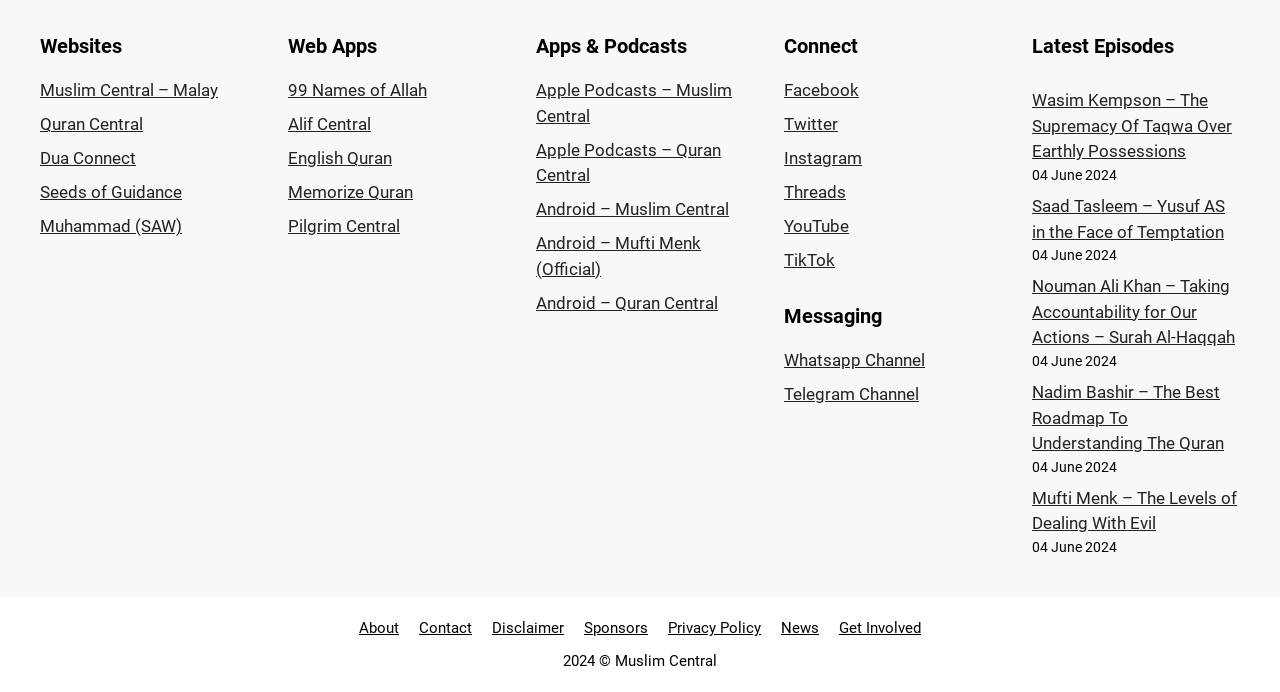Given the element description Seeds of Guidance, specify the bounding box coordinates of the corresponding UI element in the format (top-left x, top-left y, bottom-right x, bottom-right y). All values must be between 0 and 1.

[0.031, 0.264, 0.142, 0.292]